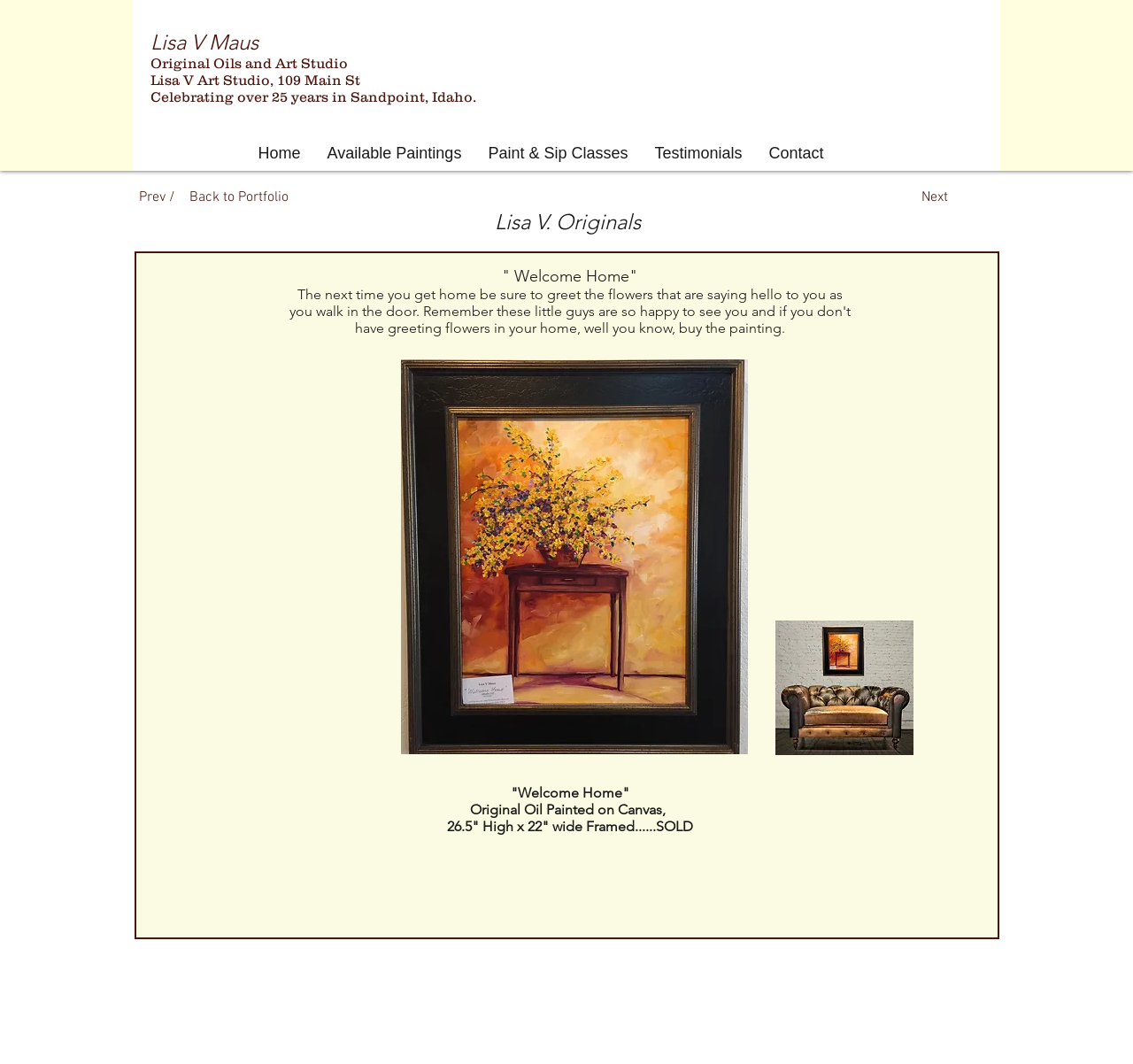Specify the bounding box coordinates of the element's area that should be clicked to execute the given instruction: "Read the post about Iconic Gold Awards 2023". The coordinates should be four float numbers between 0 and 1, i.e., [left, top, right, bottom].

None